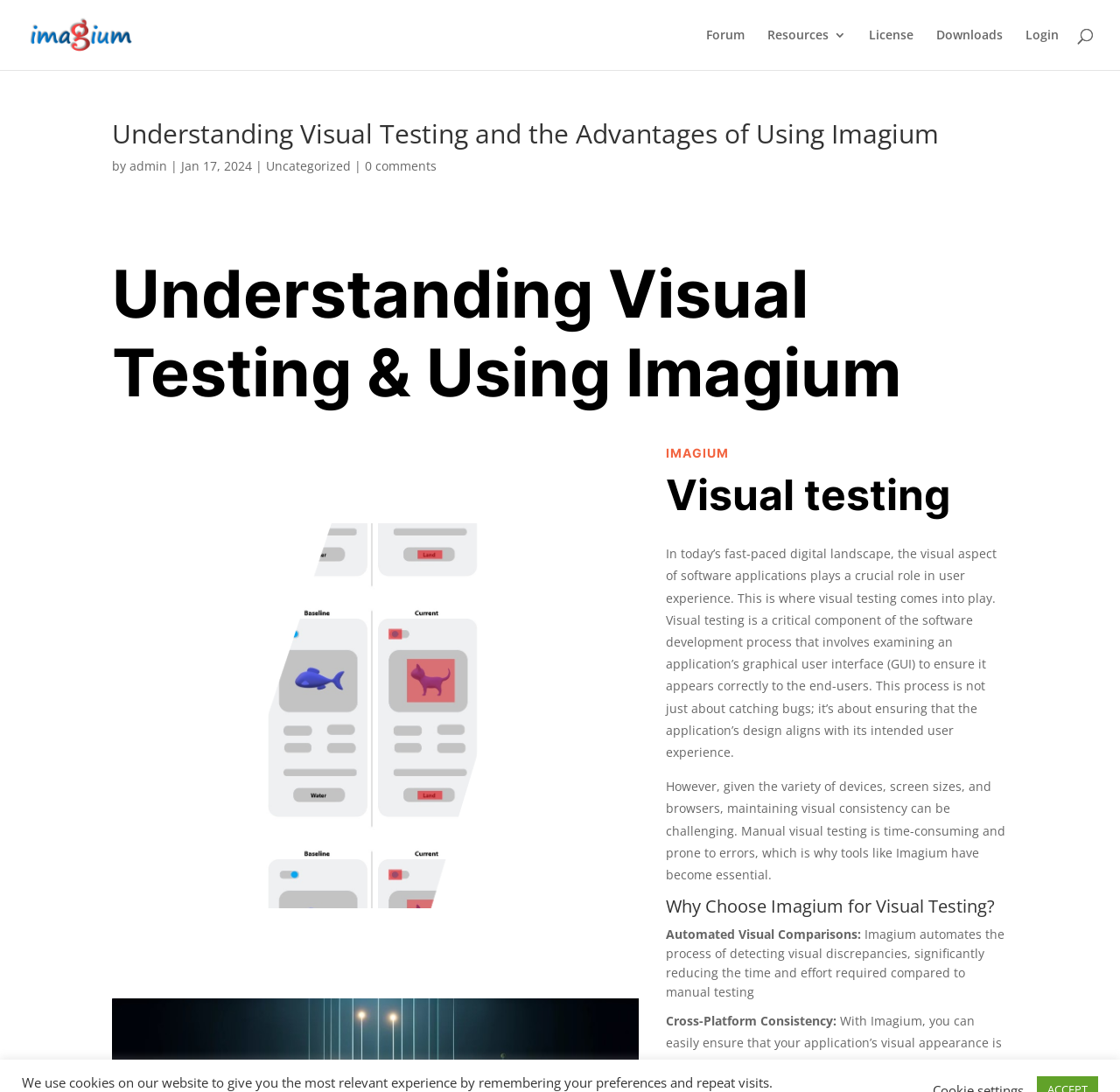Please provide a short answer using a single word or phrase for the question:
What is the challenge in maintaining visual consistency?

Variety of devices, screen sizes, and browsers